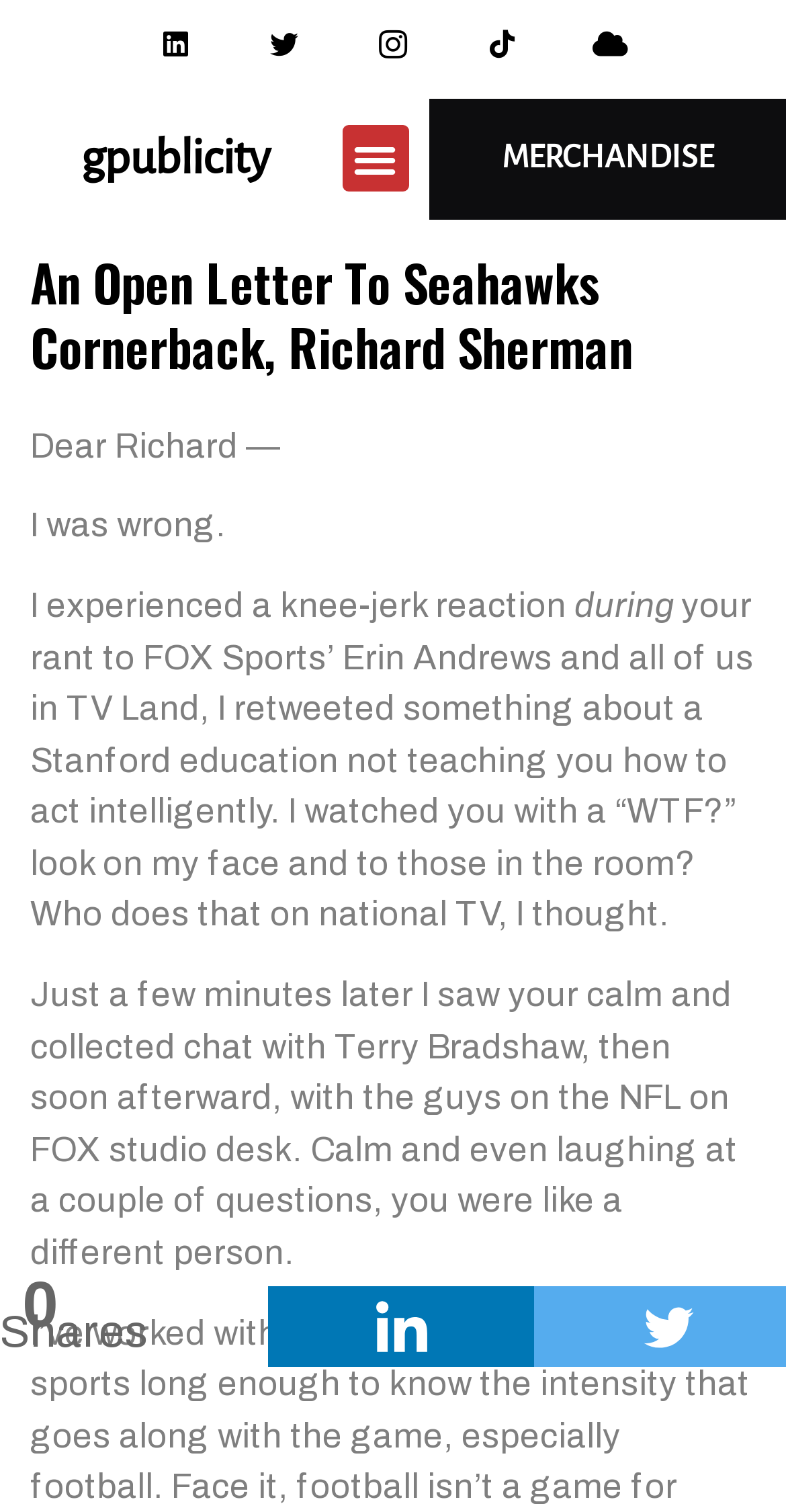Please specify the bounding box coordinates in the format (top-left x, top-left y, bottom-right x, bottom-right y), with all values as floating point numbers between 0 and 1. Identify the bounding box of the UI element described by: parent_node: 0 aria-label="Linkedin" title="Linkedin"

[0.34, 0.85, 0.68, 0.903]